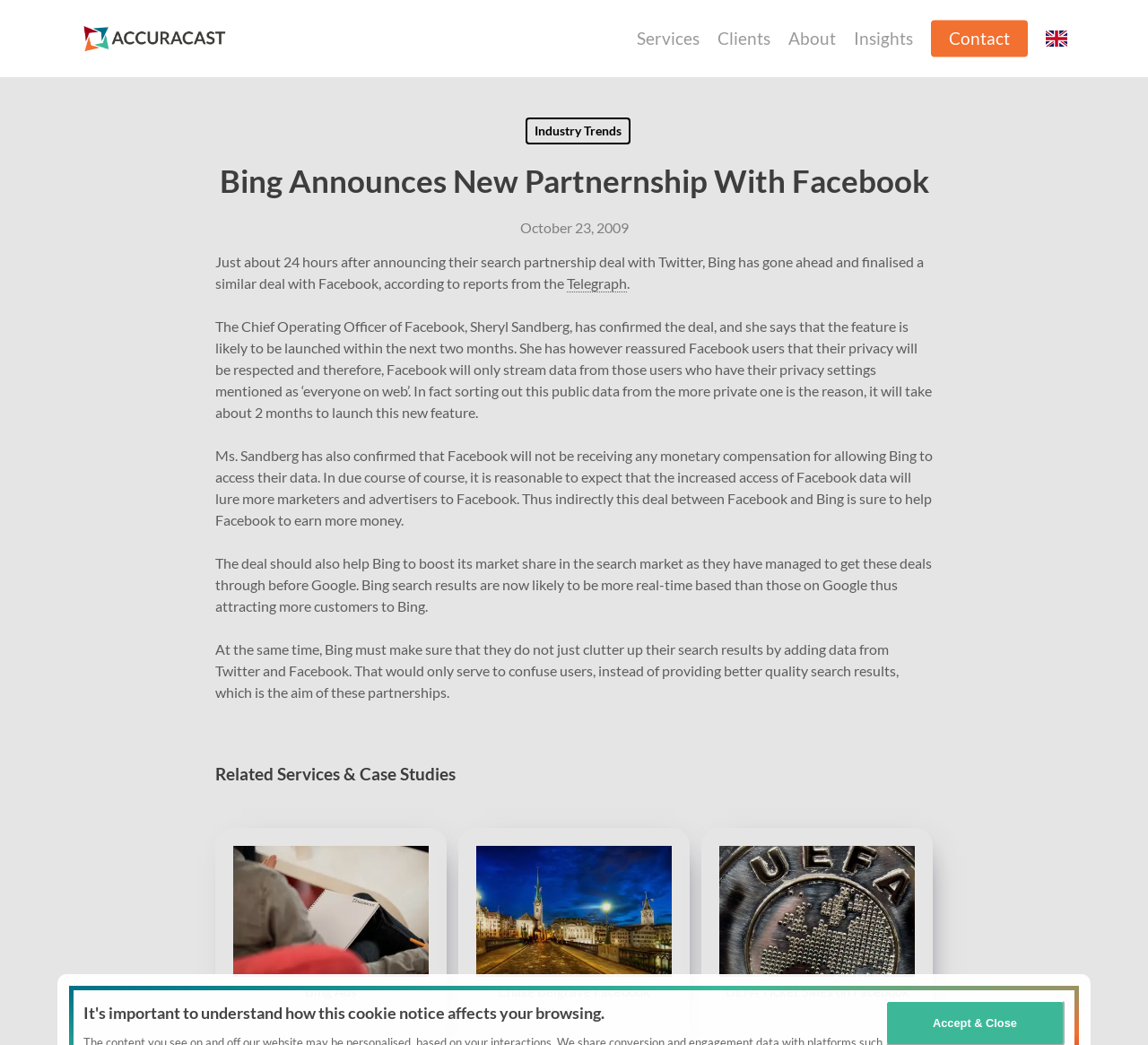Please determine the bounding box coordinates of the element to click in order to execute the following instruction: "Explore the 'Insights' section". The coordinates should be four float numbers between 0 and 1, specified as [left, top, right, bottom].

[0.744, 0.025, 0.795, 0.048]